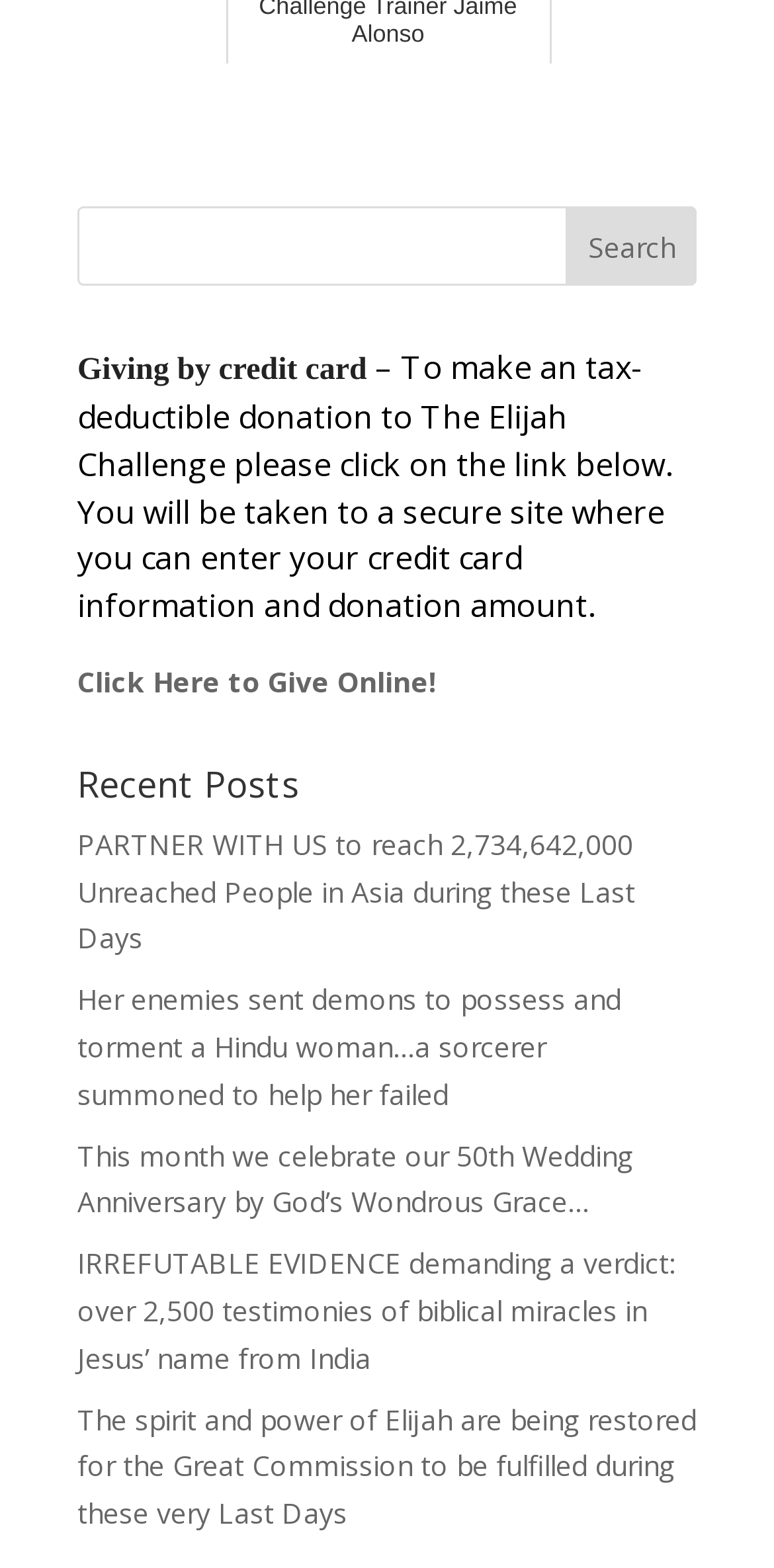Find the bounding box coordinates of the element I should click to carry out the following instruction: "Click to give online".

[0.1, 0.423, 0.564, 0.447]